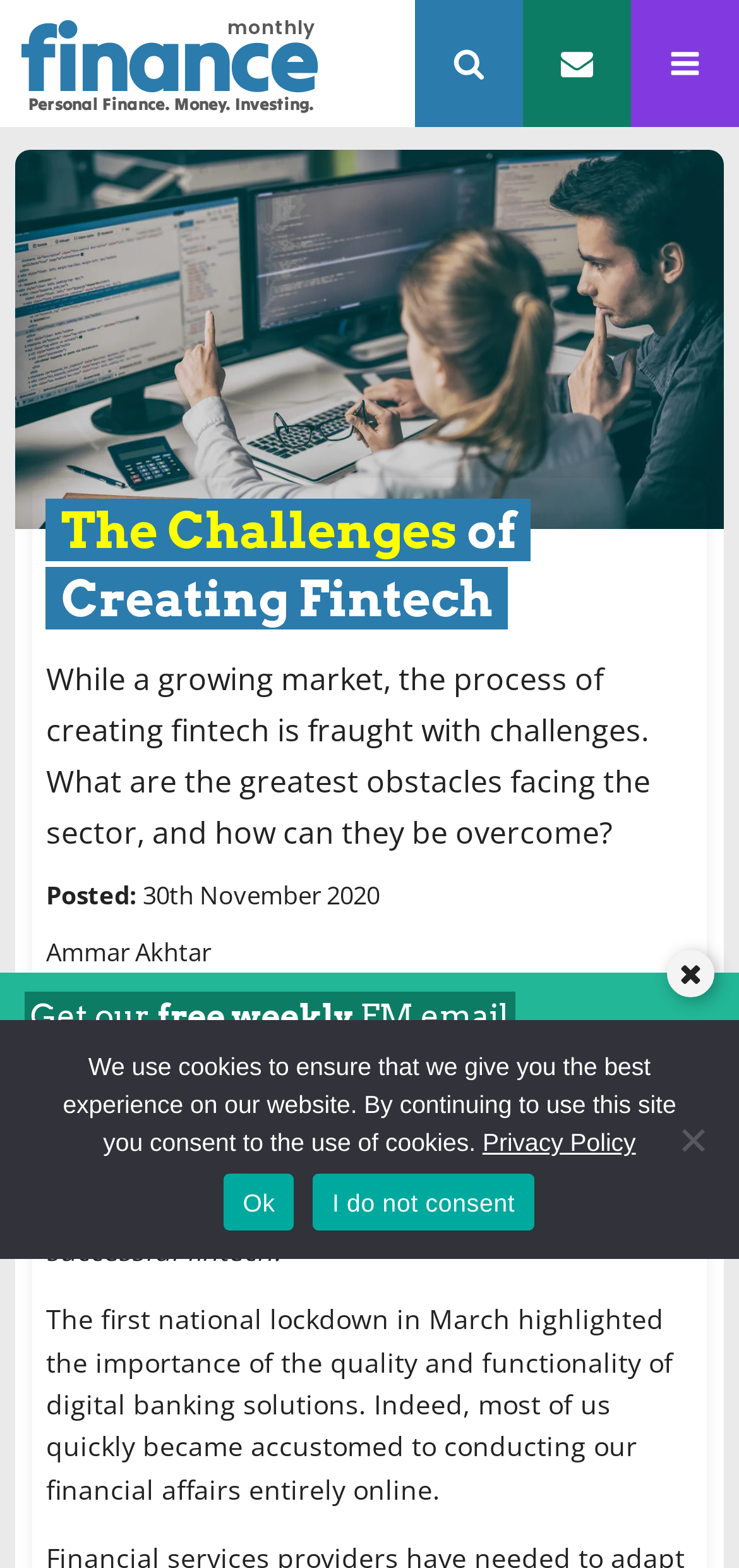Construct a thorough caption encompassing all aspects of the webpage.

This webpage is about the challenges of creating fintech, with a focus on the obstacles facing the sector and how to overcome them. At the top left, there is a link to "Finance Monthly" with a personal finance and money theme. Next to it, there are three icons: a set of bars, an envelope, and a search icon.

Below the icons, there is a main heading "The Challenges of Creating Fintech" followed by a subheading that summarizes the article's content. The article is posted by Ammar Akhtar on November 30th, 2020, and there are options to share it on Twitter and Facebook.

The article begins with an introduction by Ammar Akhtar, co-founder and CEO of Yobota, who explores the necessary steps to create successful fintech. The text discusses the importance of digital banking solutions, citing the first national lockdown in March as an example.

On the right side of the page, there is a section to subscribe to a free weekly FM email. It has a heading, a textbox to enter an email address, a subscribe button, and a checkbox to consent to receiving emails from Finance Monthly and partners.

At the bottom of the page, there is a cookie notice dialog that informs users about the use of cookies on the website. It provides links to the privacy policy and options to consent or not consent to the use of cookies.